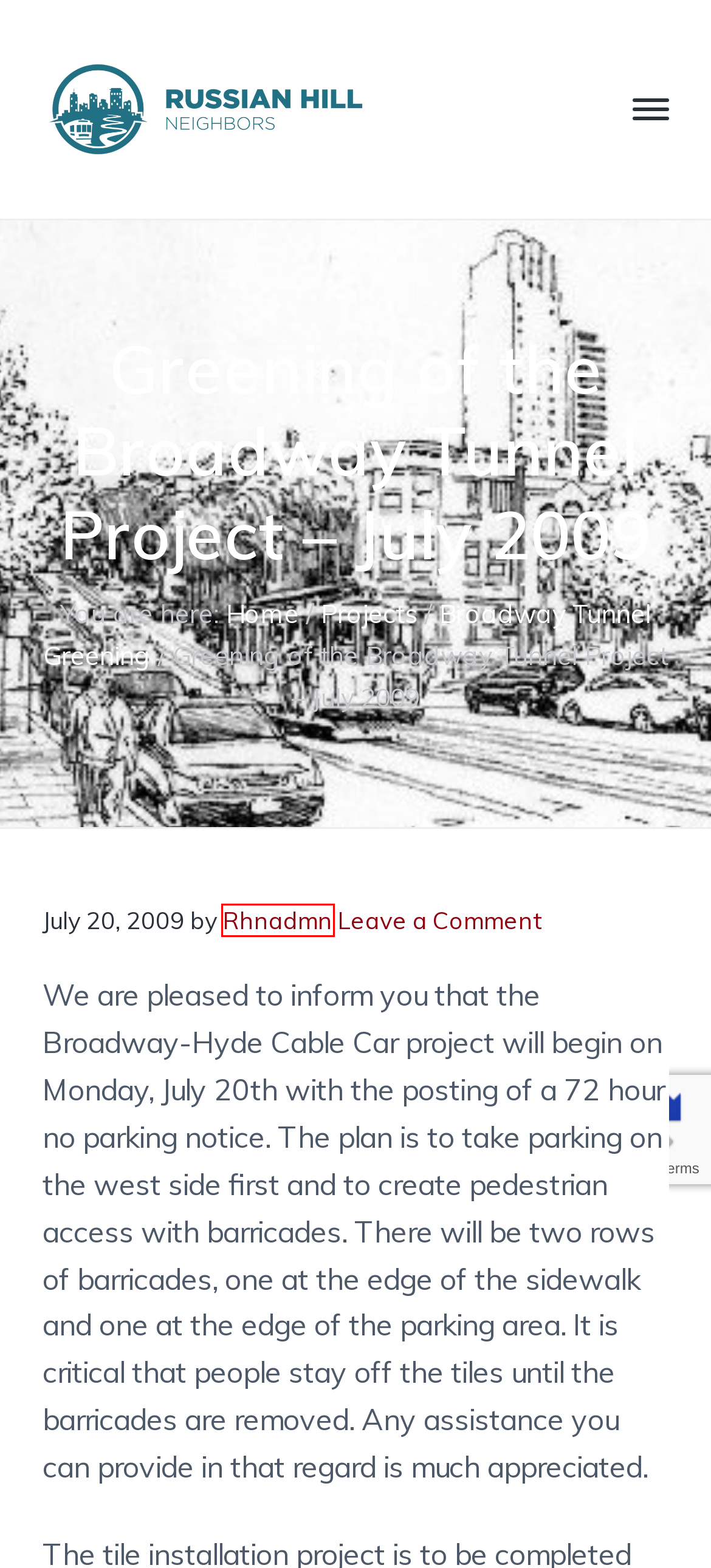You are given a screenshot of a webpage within which there is a red rectangle bounding box. Please choose the best webpage description that matches the new webpage after clicking the selected element in the bounding box. Here are the options:
A. Broadway Tunnel Greening Archives - Russian Hill Neighbors
B. Projects Archives - Russian Hill Neighbors
C. Communications - Russian Hill Neighbors
D. Home - Russian Hill Neighbors
E. babaLucas Creative - engaging website | unified marketing | cohesive branding | business catalyst
F. rhnadmn, Author at Russian Hill Neighbors
G. Transportation - Russian Hill Neighbors
H. History - Russian Hill Neighbors

F